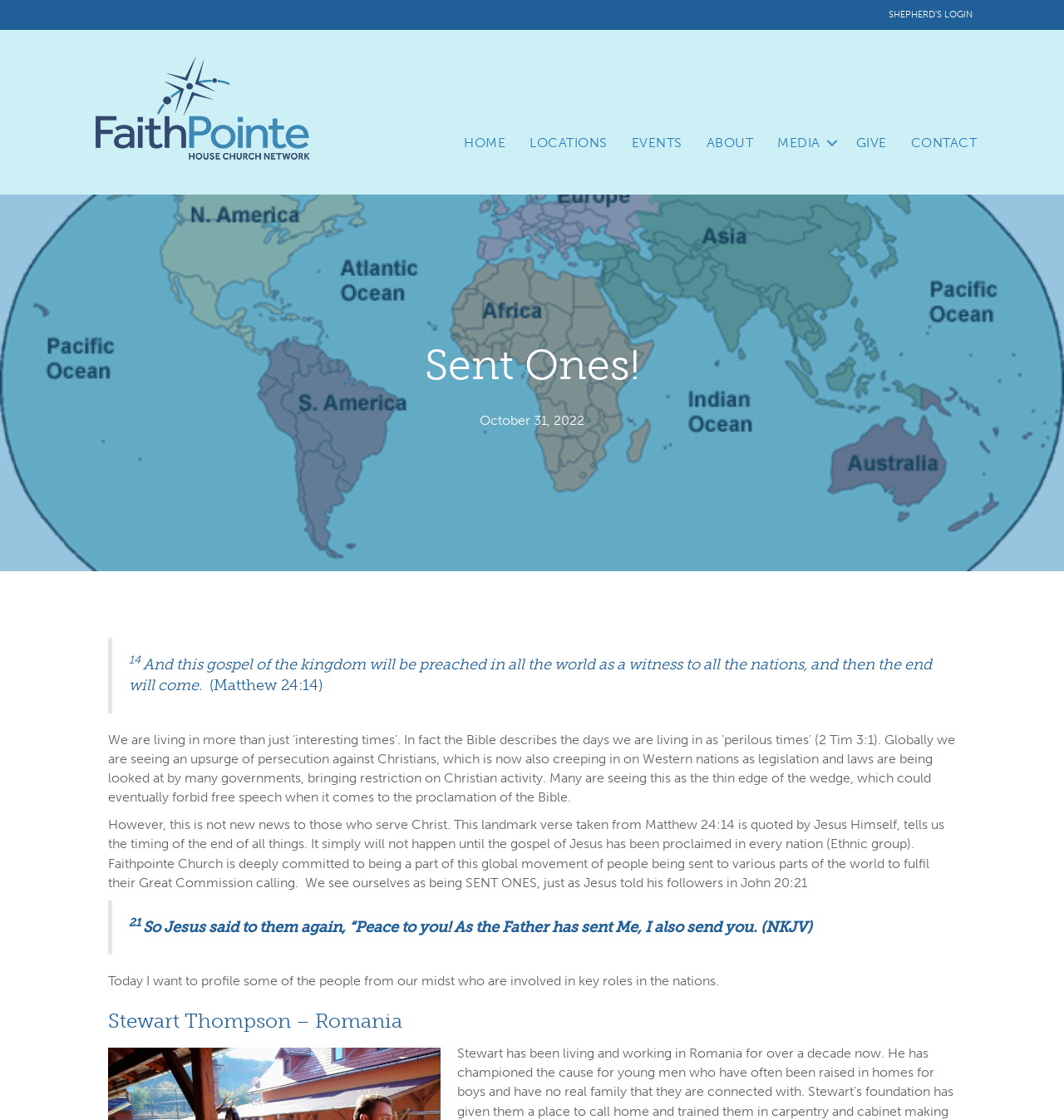How many navigation links are there?
Using the information from the image, give a concise answer in one word or a short phrase.

7